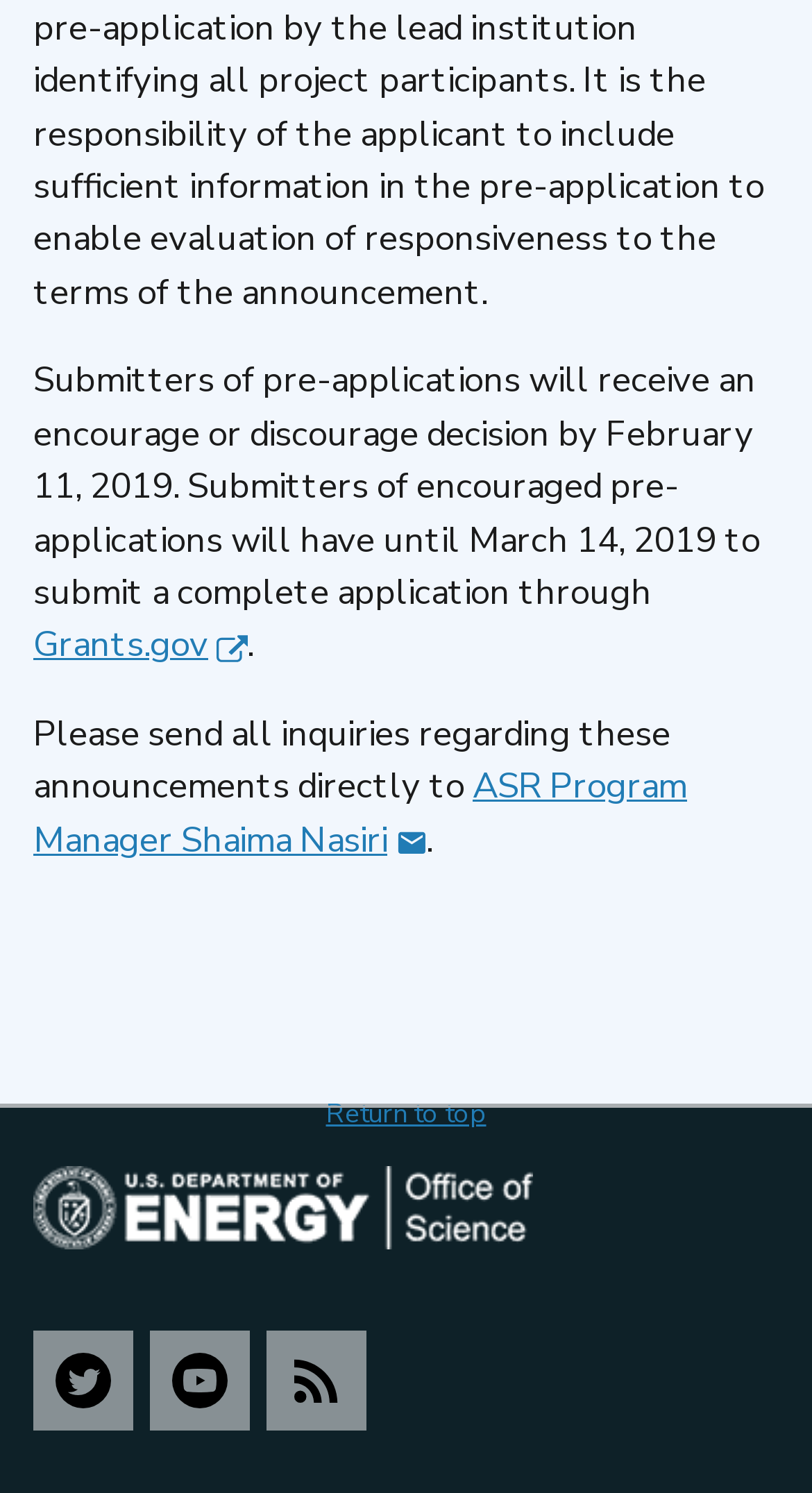Give a one-word or phrase response to the following question: What is the deadline for submitting a complete application?

March 14, 2019